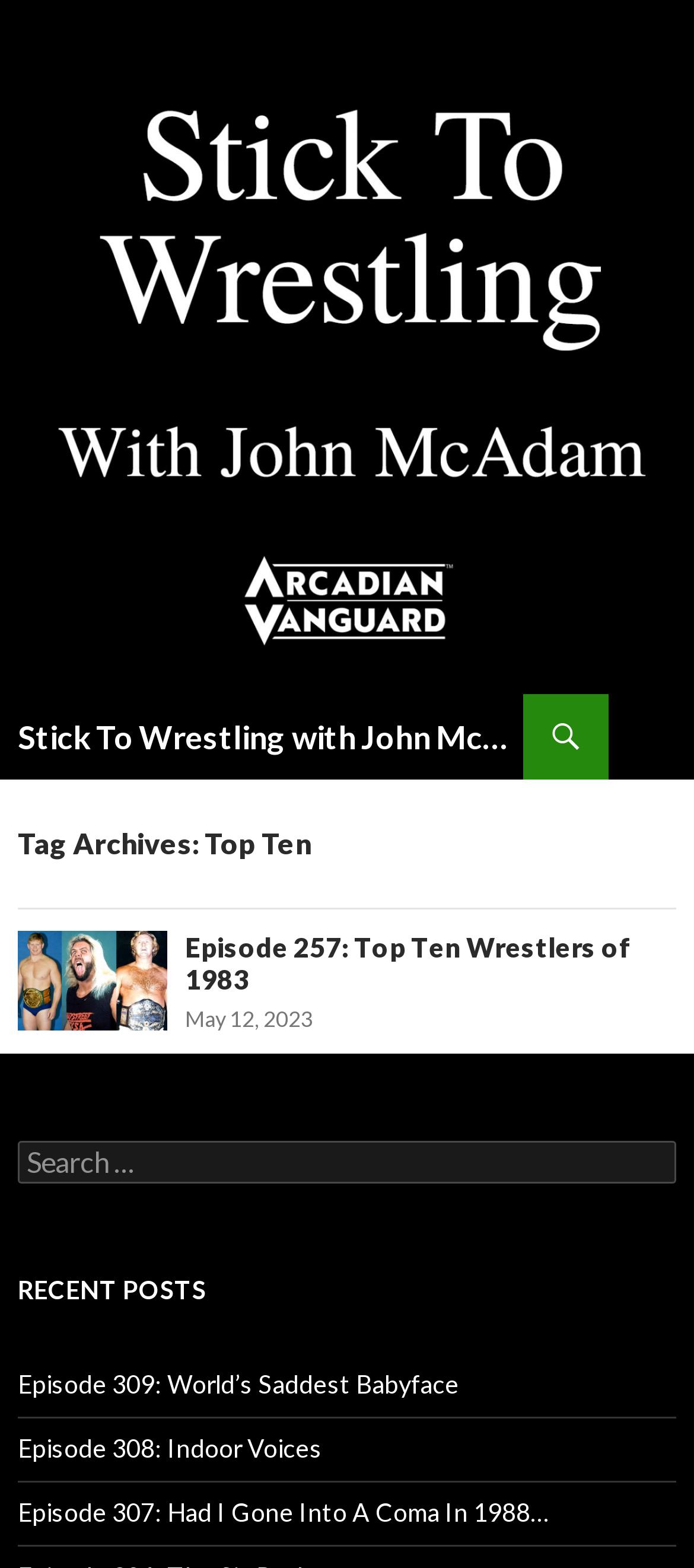Please answer the following query using a single word or phrase: 
What is the purpose of the search box?

To search the website